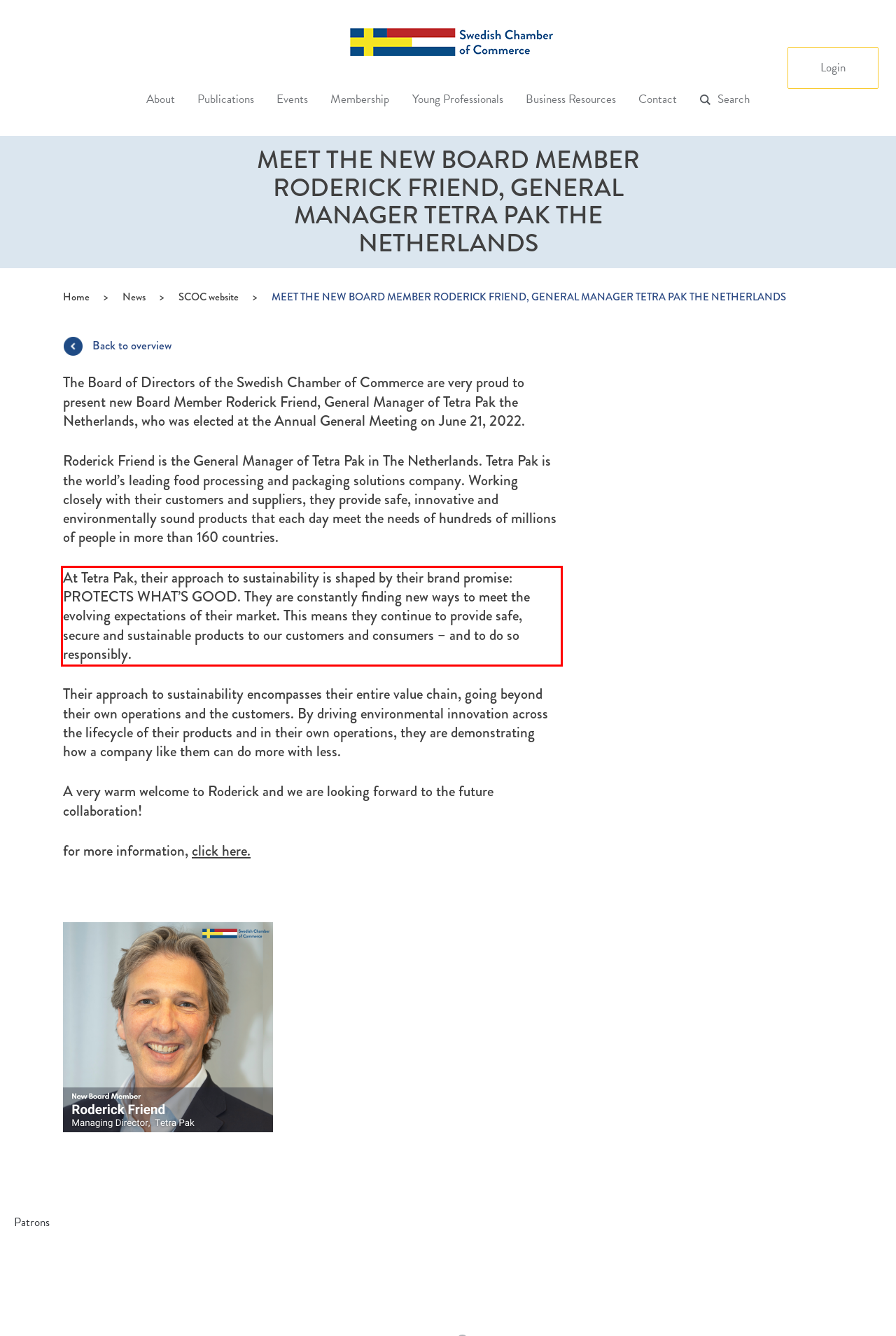Given a screenshot of a webpage containing a red bounding box, perform OCR on the text within this red bounding box and provide the text content.

At Tetra Pak, their approach to sustainability is shaped by their brand promise: PROTECTS WHAT’S GOOD. They are constantly finding new ways to meet the evolving expectations of their market. This means they continue to provide safe, secure and sustainable products to our customers and consumers – and to do so responsibly.